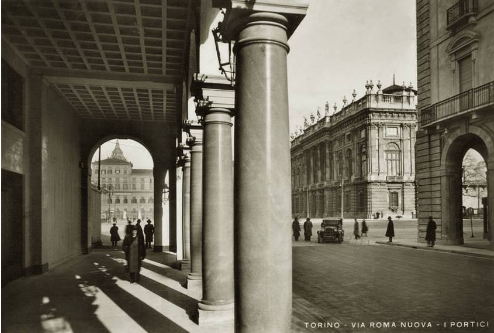Answer the following query concisely with a single word or phrase:
What is the significance of the image in terms of Turin's history?

It shows modernization efforts